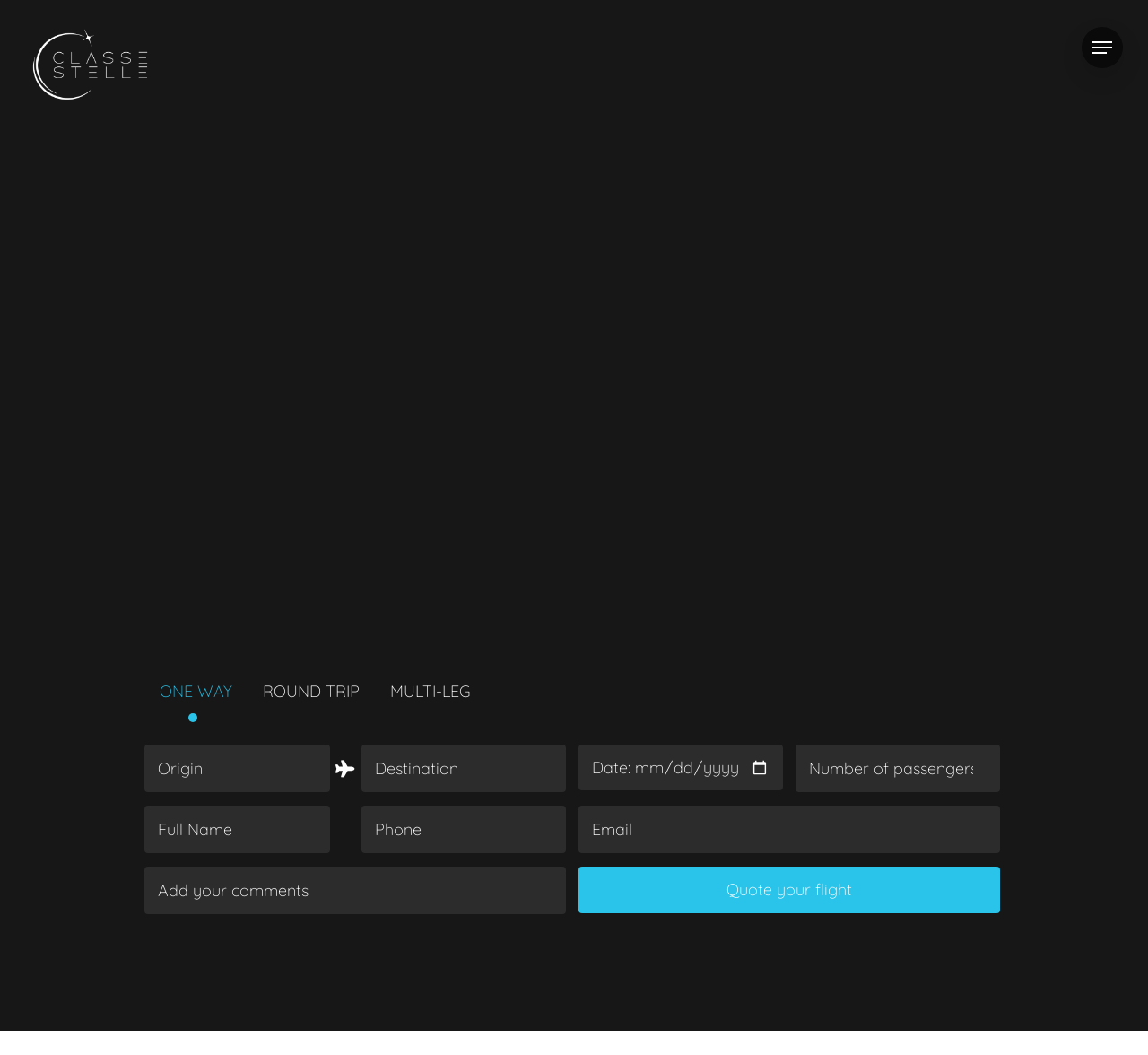Give a one-word or phrase response to the following question: What is the maximum year that can be selected?

275760